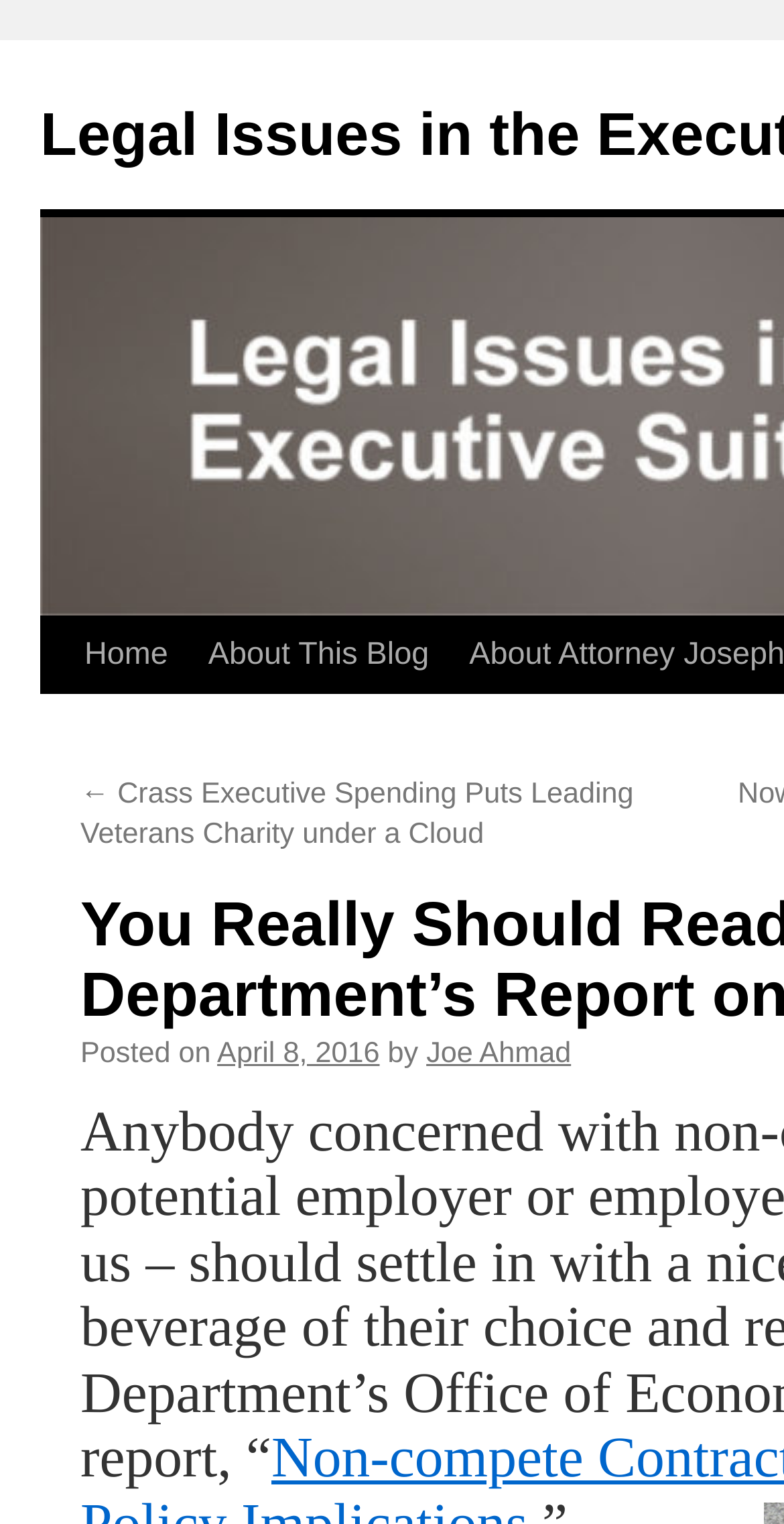What is the name of the blog?
Refer to the image and offer an in-depth and detailed answer to the question.

I inferred the name of the blog by looking at the title of the webpage, which is 'You Really Should Read the Treasury Department’s Report on Non-Competes | Legal Issues in the Executive Suite'. The part after the '|' symbol is likely the name of the blog.